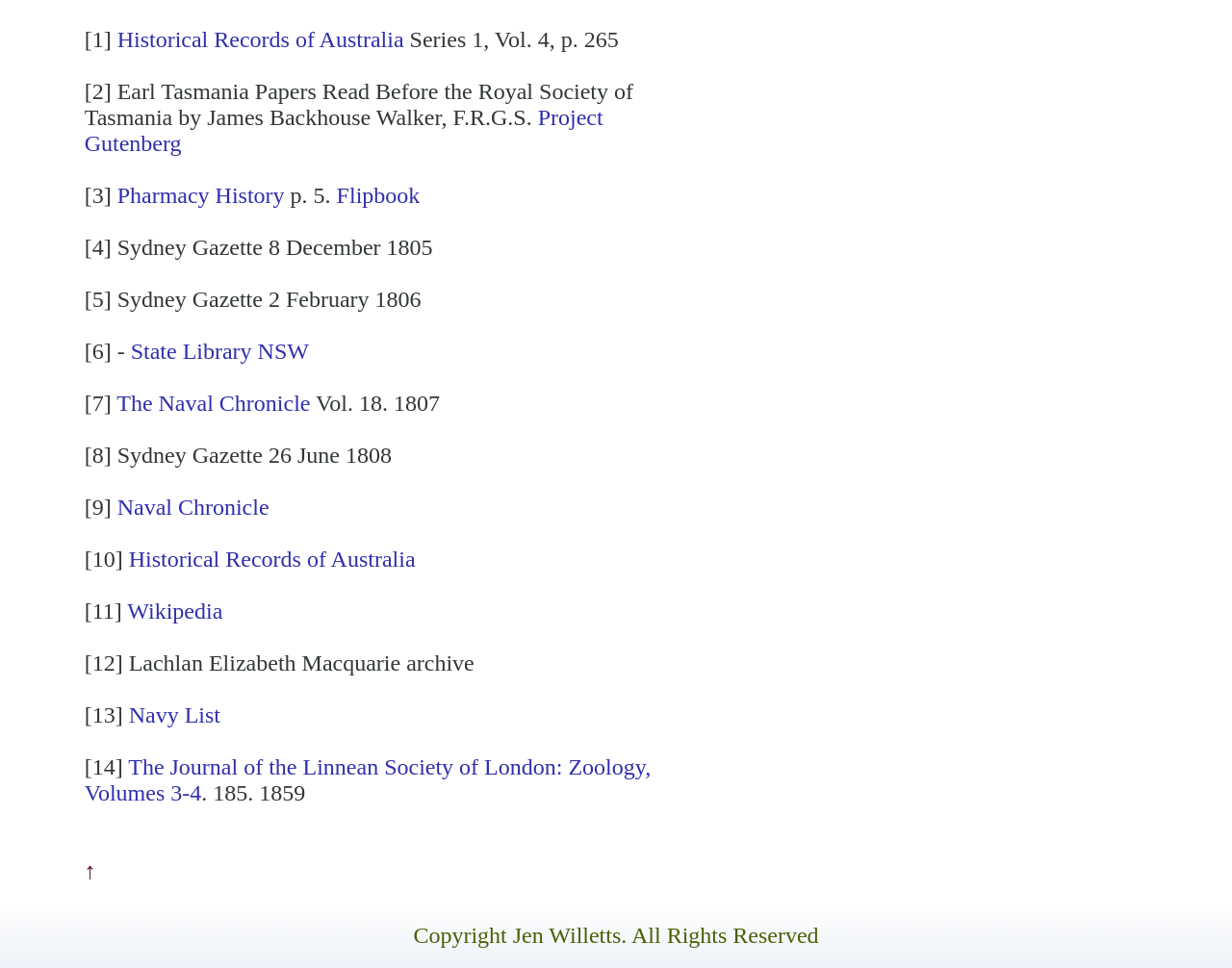Please indicate the bounding box coordinates of the element's region to be clicked to achieve the instruction: "Browse State Library NSW". Provide the coordinates as four float numbers between 0 and 1, i.e., [left, top, right, bottom].

[0.106, 0.35, 0.251, 0.376]